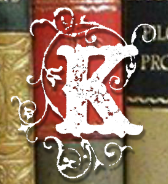Answer the question in one word or a short phrase:
What is the purpose of the branding theme?

preserving and celebrating